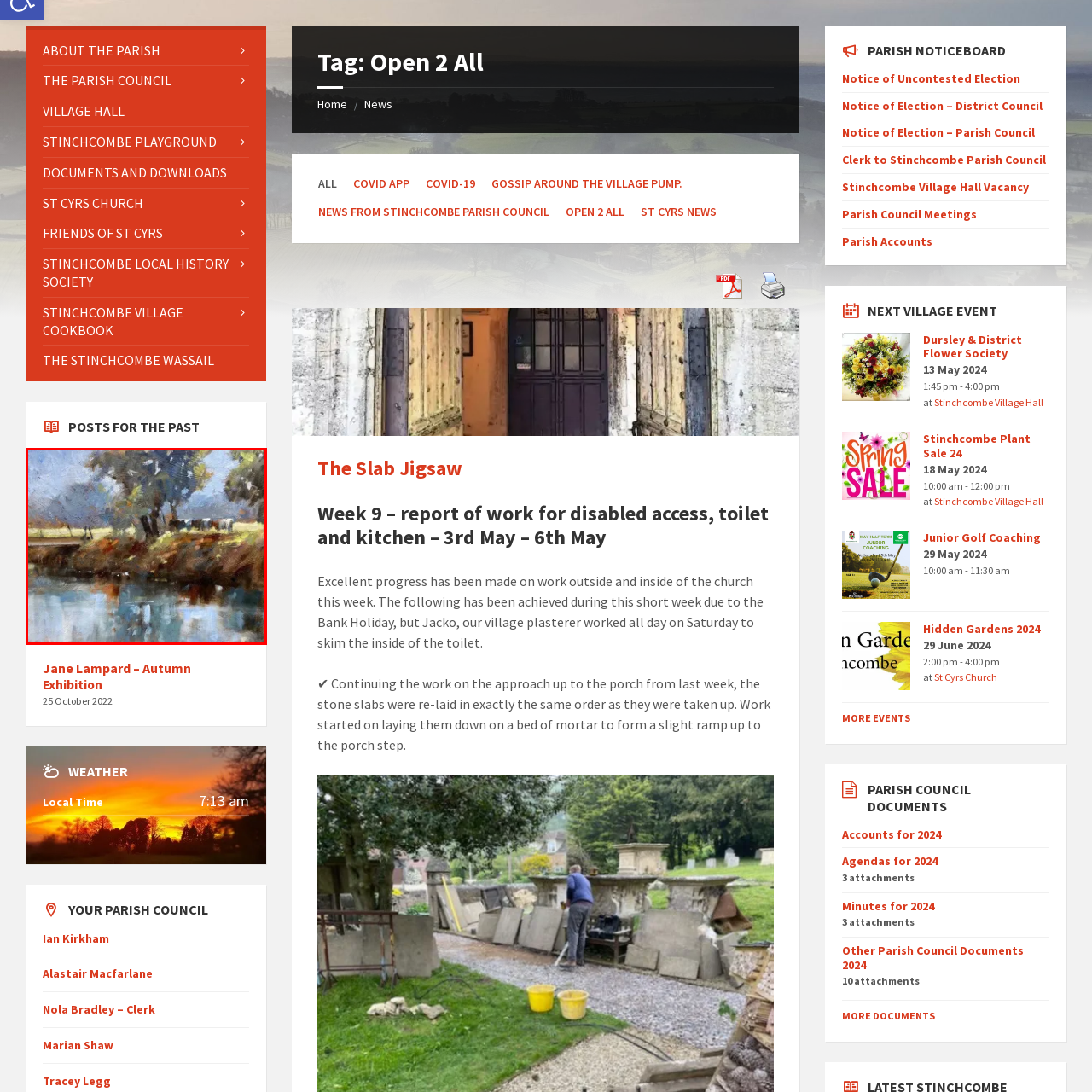Explain what is happening in the image inside the red outline in great detail.

The image showcases a serene landscape painting, depicting a tranquil water scene enriched with vibrant colors. In the foreground, the reflective surface of a river or stream captures a blend of blues and greens, mirroring the surrounding natural beauty. To the sides, stands of trees provide a leafy canopy, their foliage painted in various shades of green, indicating a lush, lively environment. In the middle ground, a few cattle are visible, grazing peacefully, which adds a pastoral element to the scene. The artist's brushstrokes convey both the texture of the land and the soft movement of the water, inviting viewers to immerse themselves in the gentle ambiance of this pastoral setting. This artwork is titled "Jane Lampard – Autumn Exhibition," highlighting its relevance to an art showcase held in October 2022.